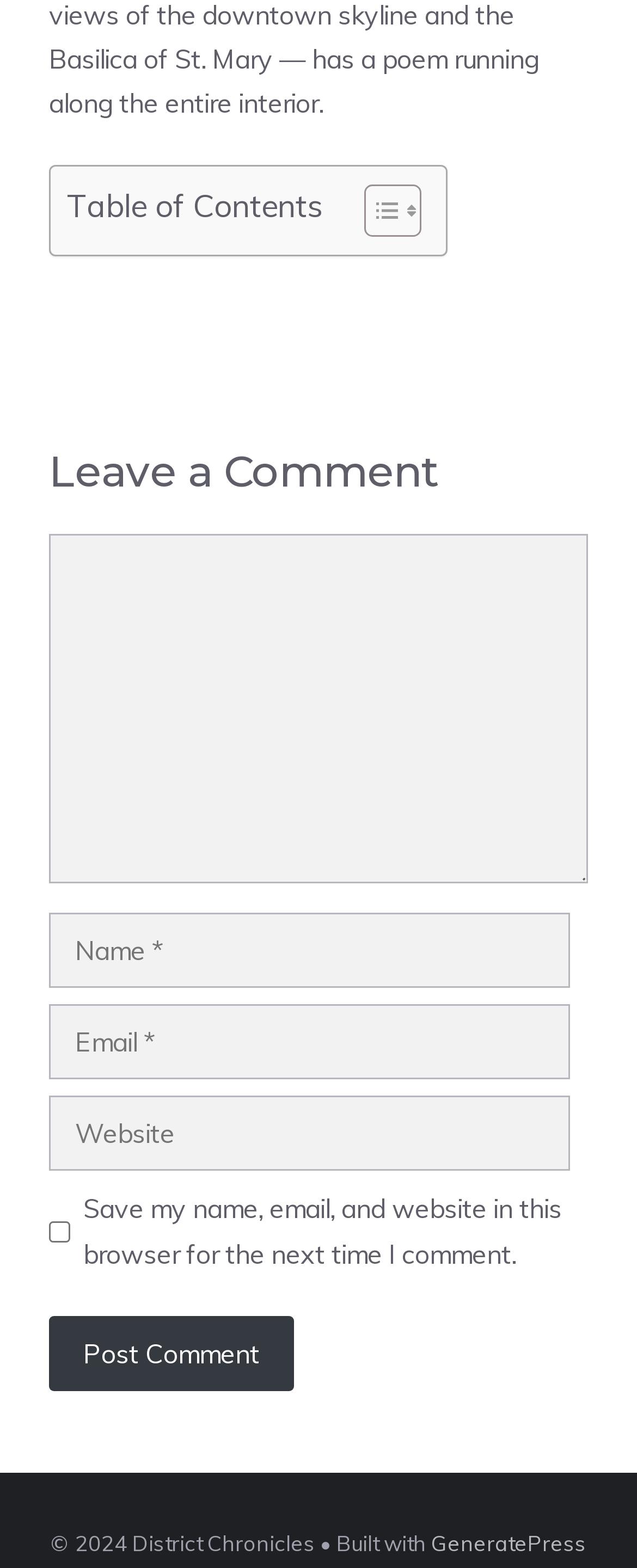What is the theme or framework used to build the website?
Craft a detailed and extensive response to the question.

The website's footer section contains a link to 'GeneratePress', which suggests that it is the theme or framework used to build the website.